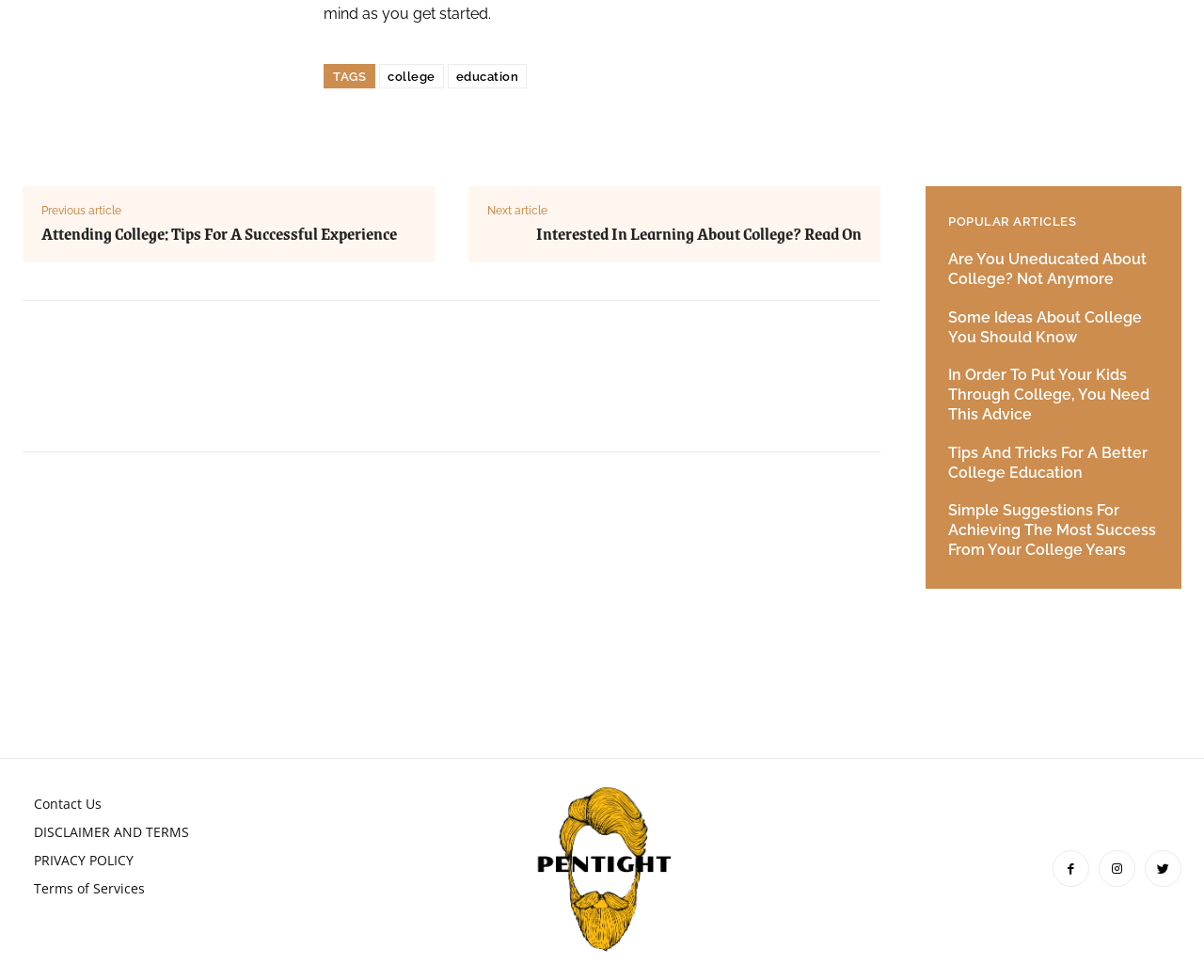Identify the bounding box coordinates for the UI element that matches this description: "parent_node: Homepage: name="homepage" placeholder="https://" title="网址"".

None